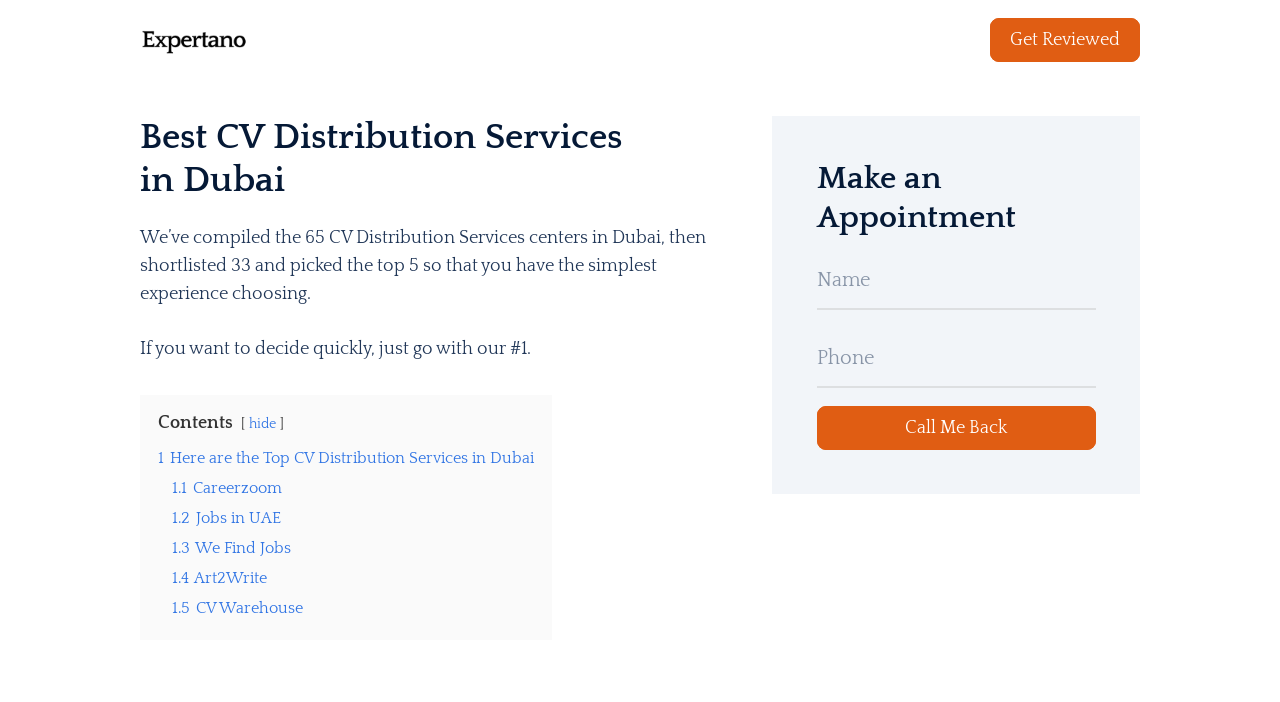Answer the question below using just one word or a short phrase: 
What is the purpose of the 'Call Me Back' button?

To make an appointment